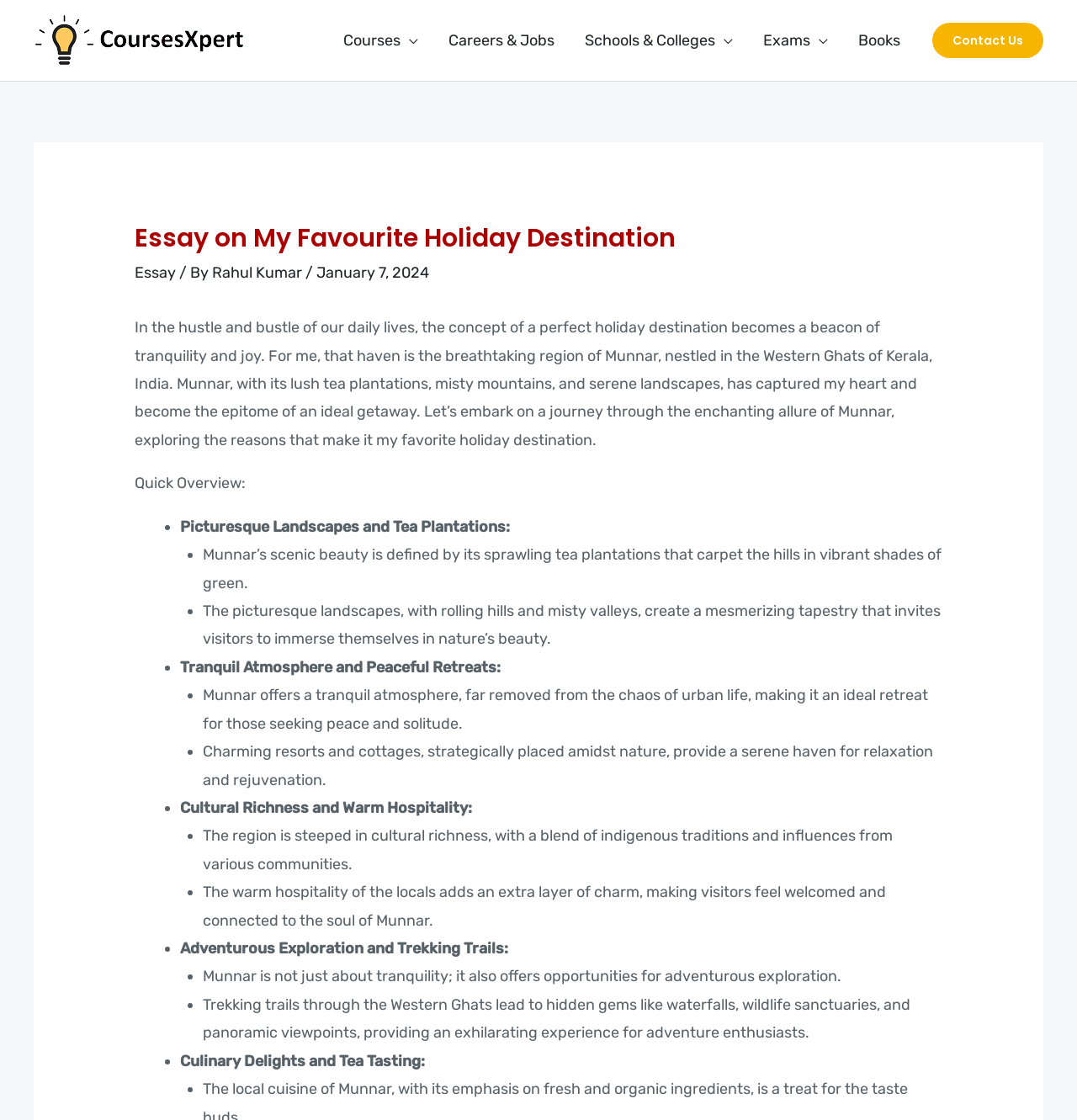Can you find the bounding box coordinates for the element to click on to achieve the instruction: "Toggle the Courses menu"?

[0.372, 0.01, 0.388, 0.062]